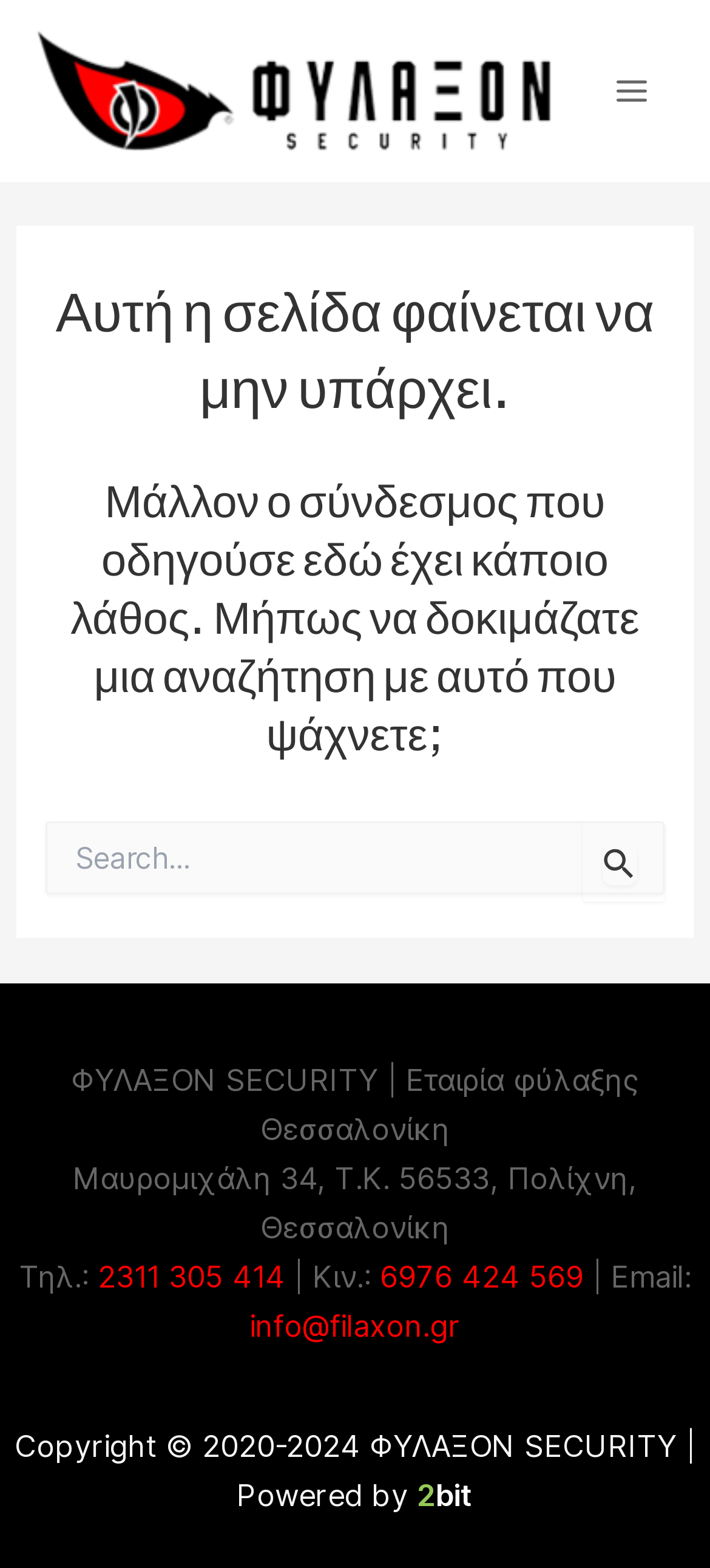What is the name of the company that powered the website?
Please use the visual content to give a single word or phrase answer.

2bit